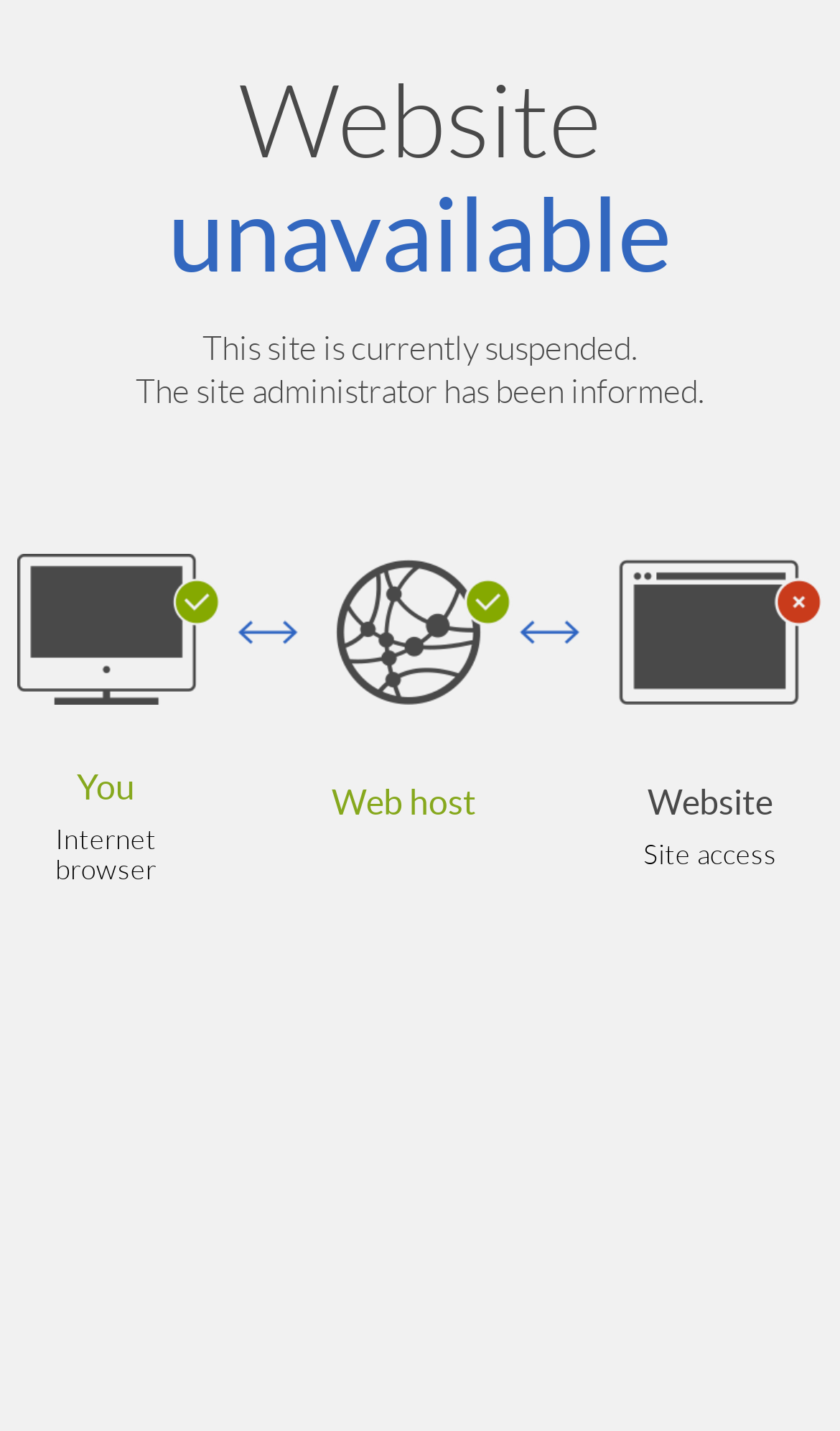Give a short answer to this question using one word or a phrase:
What are the three headings in the layout table?

You, Web host, Website